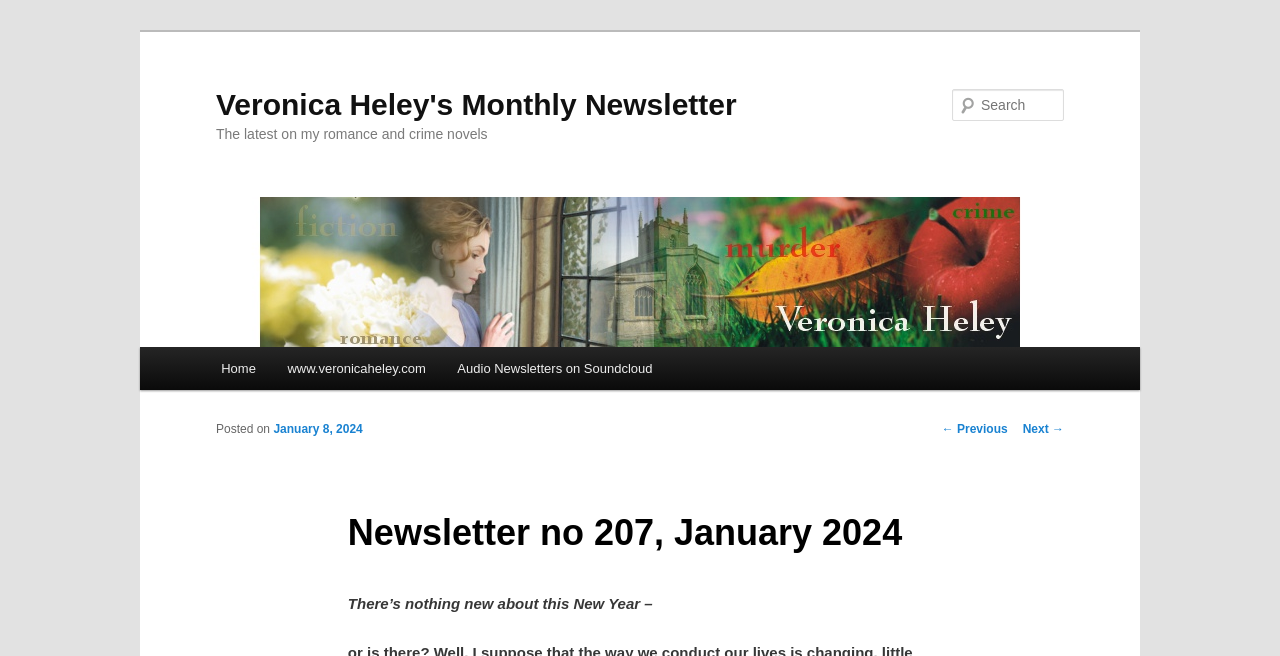Identify the bounding box for the given UI element using the description provided. Coordinates should be in the format (top-left x, top-left y, bottom-right x, bottom-right y) and must be between 0 and 1. Here is the description: Power Take Off

None